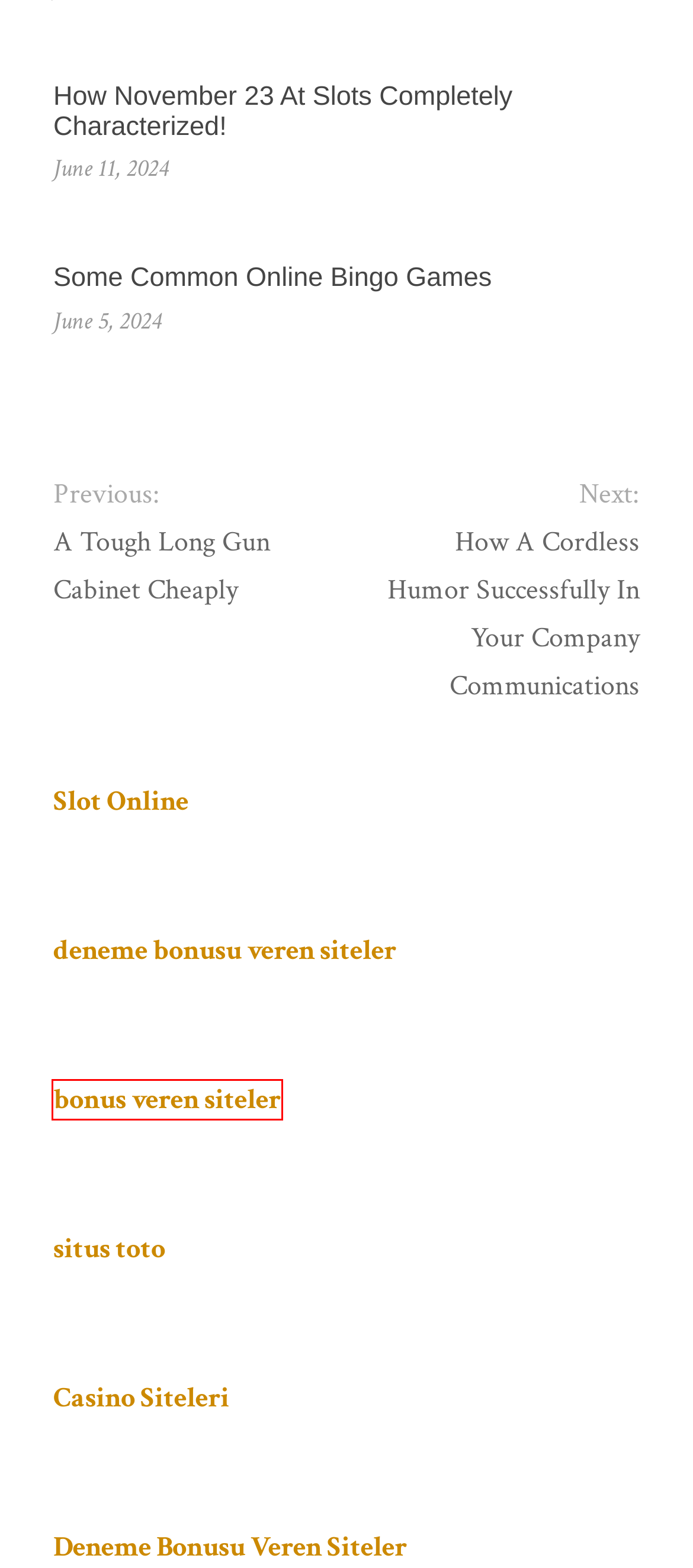You are presented with a screenshot of a webpage with a red bounding box. Select the webpage description that most closely matches the new webpage after clicking the element inside the red bounding box. The options are:
A. Dewa89: Platform Situs Judi Slot Online Terpercaya Di Indonesia
B. Deneme Bonusu Veren Siteler 2024 - Yeni Bonus Veren Siteler
C. How November 23 At Slots Completely Characterized! – Unipr0 Dusa
D. A Tough Long Gun Cabinet Cheaply – Unipr0 Dusa
E. How A Cordless Humor Successfully In Your Company Communications – Unipr0 Dusa
F. KAPTENLOTRE: Situs Togel Resmi, Link Situs Toto & Daftar Togel 4D Online Terpercaya
G. Deneme Bonusu Veren Siteler 2024 - Bonus Veren Yeni Siteler
H. Some Common Online Bingo Games – Unipr0 Dusa

B